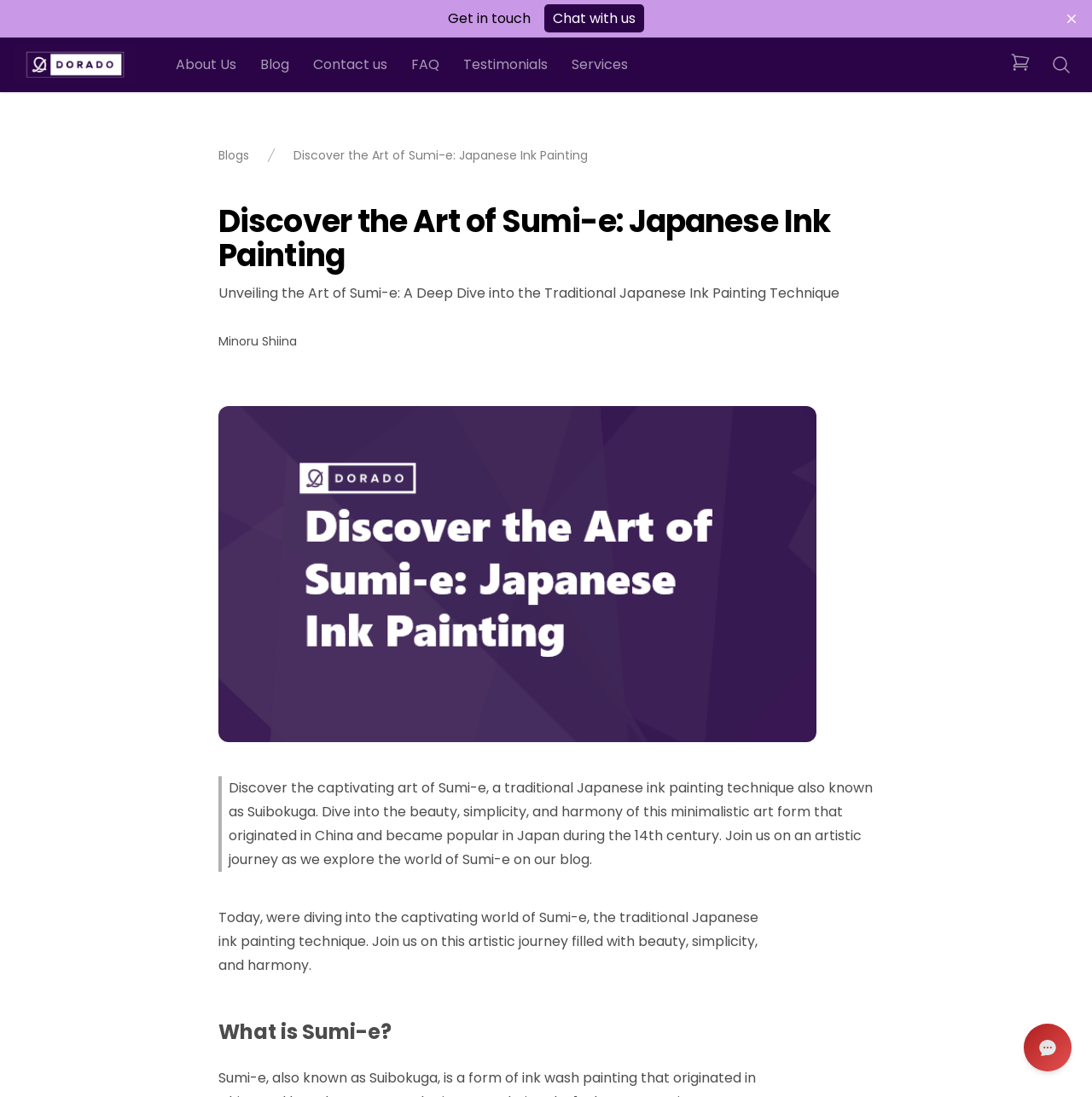Locate the bounding box of the UI element defined by this description: "items in cart, view bag". The coordinates should be given as four float numbers between 0 and 1, formatted as [left, top, right, bottom].

[0.919, 0.041, 0.95, 0.072]